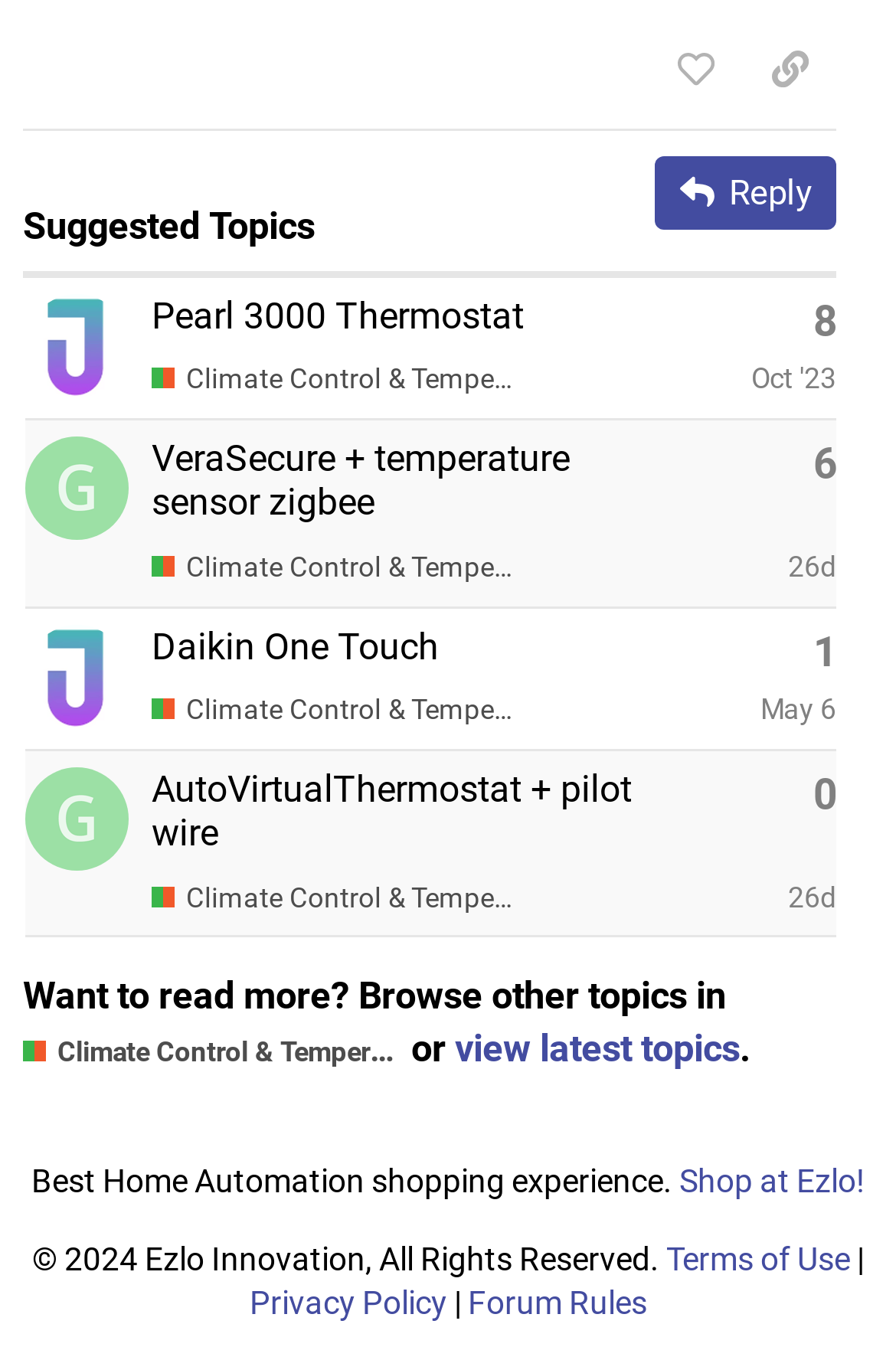Could you find the bounding box coordinates of the clickable area to complete this instruction: "Browse other topics in Climate Control & Temperature Sensors"?

[0.026, 0.759, 0.449, 0.787]